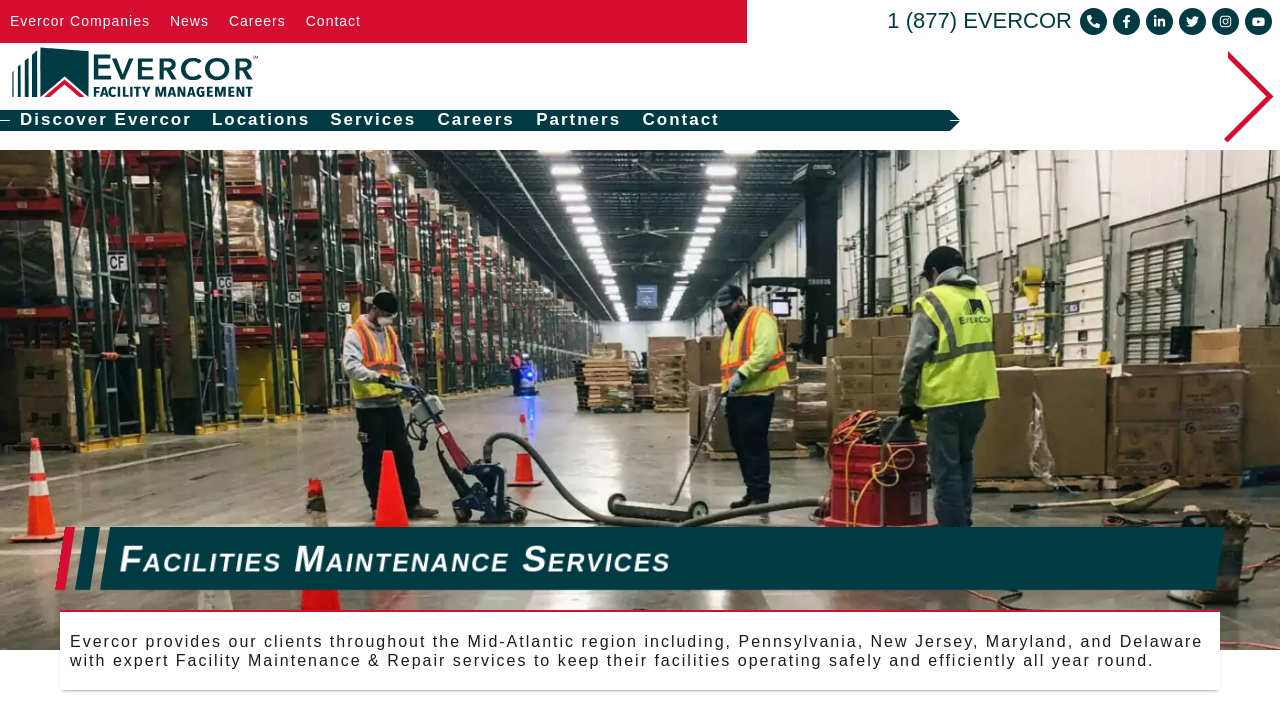Given the element description Evercor Facility Management, specify the bounding box coordinates of the corresponding UI element in the format (top-left x, top-left y, bottom-right x, bottom-right y). All values must be between 0 and 1.

[0.016, 0.088, 0.211, 0.183]